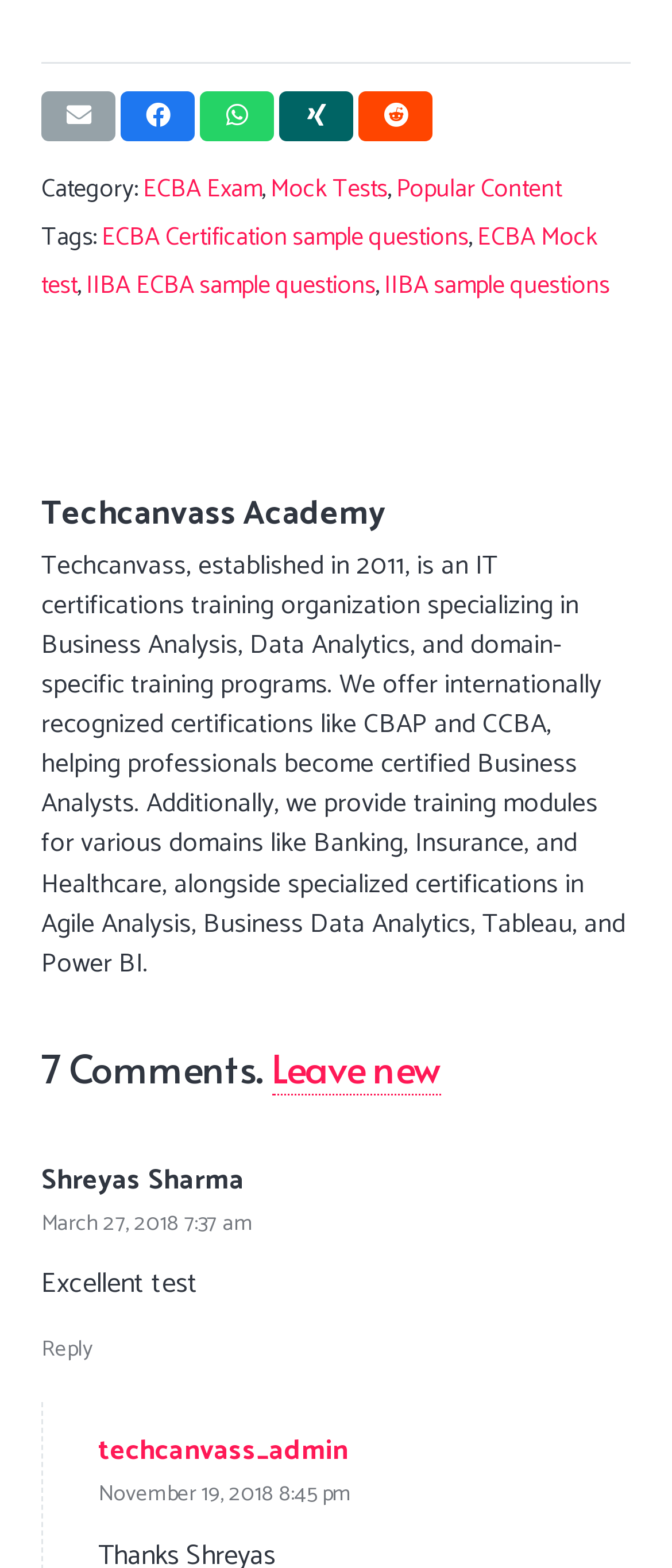Determine the bounding box coordinates of the area to click in order to meet this instruction: "View ECBA Exam".

[0.213, 0.107, 0.39, 0.134]